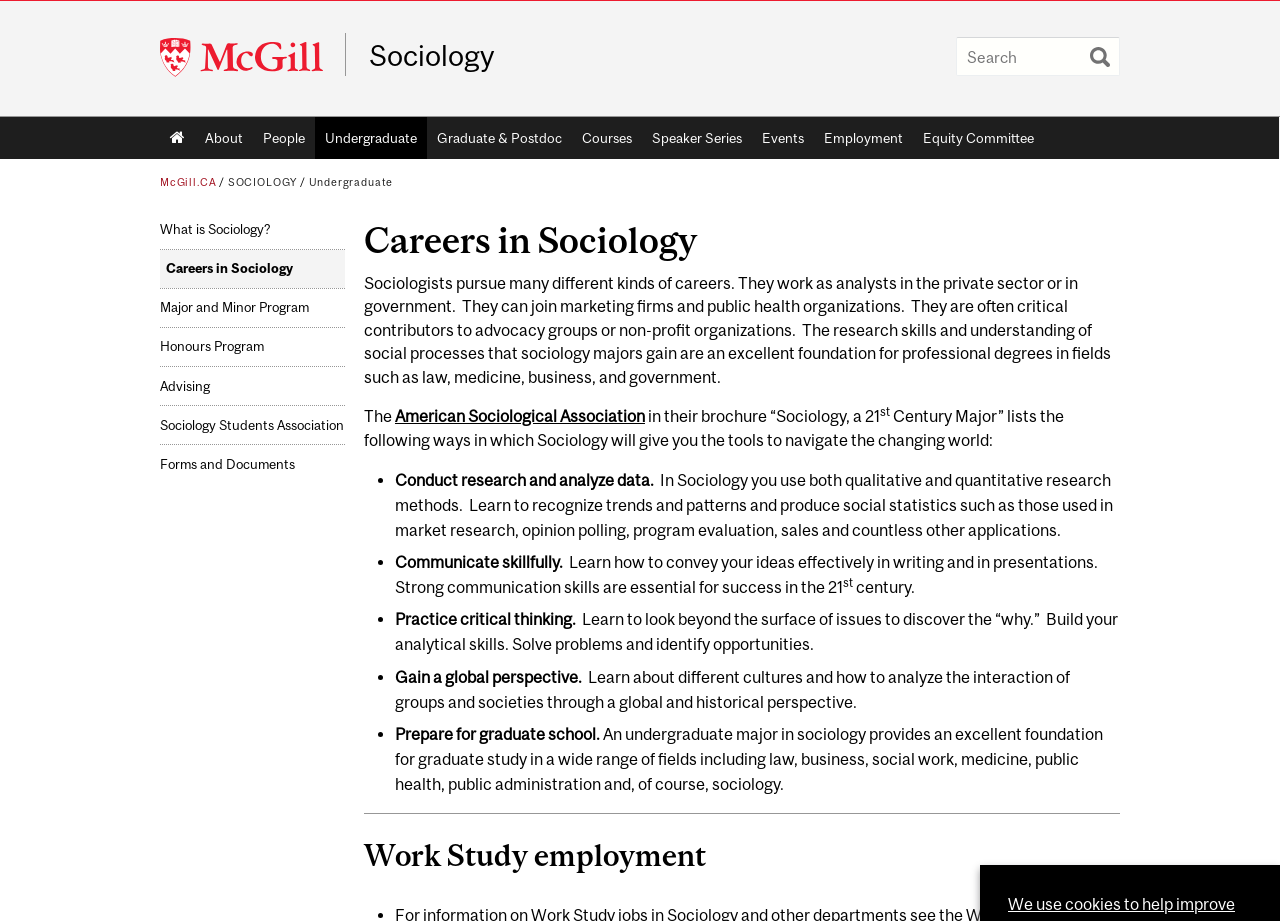Articulate a complete and detailed caption of the webpage elements.

This webpage is about careers in sociology, specifically from McGill University's sociology department. At the top, there is a navigation menu with links to various sections, including "Home", "About", "People", and "Courses". Below this menu, there is a search bar with a combobox and a "Search" button.

The main content of the page is divided into two sections. The first section has a heading "Careers in Sociology" and provides an overview of the various career paths available to sociology majors. The text explains that sociologists can work as analysts in the private sector or government, join marketing firms and public health organizations, and contribute to advocacy groups or non-profit organizations. It also mentions that the research skills and understanding of social processes gained through studying sociology are an excellent foundation for professional degrees in fields such as law, medicine, business, and government.

The second section lists the ways in which studying sociology can provide tools to navigate the changing world. This list includes conducting research and analyzing data, communicating skillfully, practicing critical thinking, gaining a global perspective, and preparing for graduate school. Each of these points is elaborated upon with a brief description.

At the bottom of the page, there is a separator line, followed by a heading "Work Study employment".